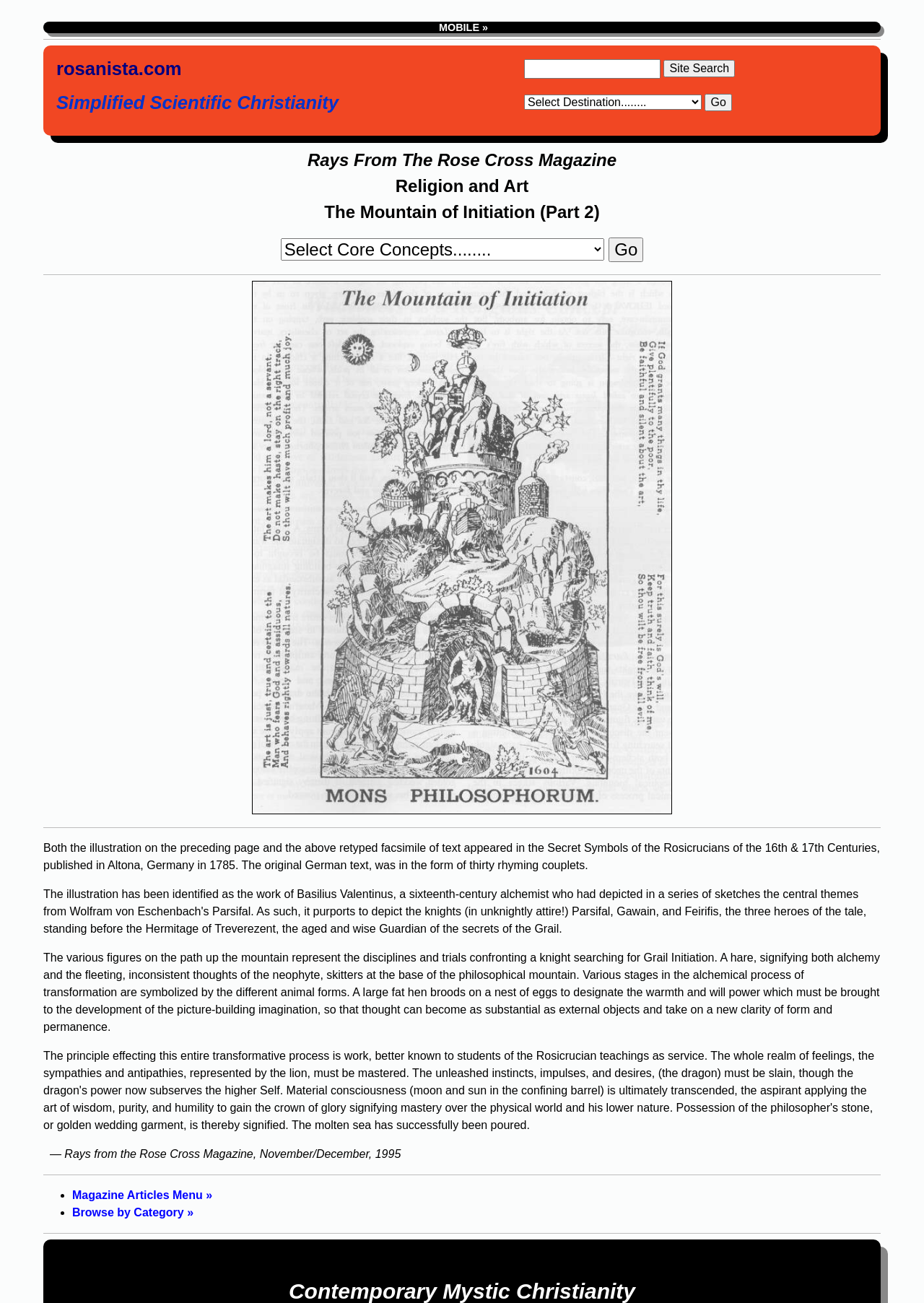Please find the bounding box coordinates of the element that you should click to achieve the following instruction: "Search the site". The coordinates should be presented as four float numbers between 0 and 1: [left, top, right, bottom].

[0.567, 0.045, 0.715, 0.06]